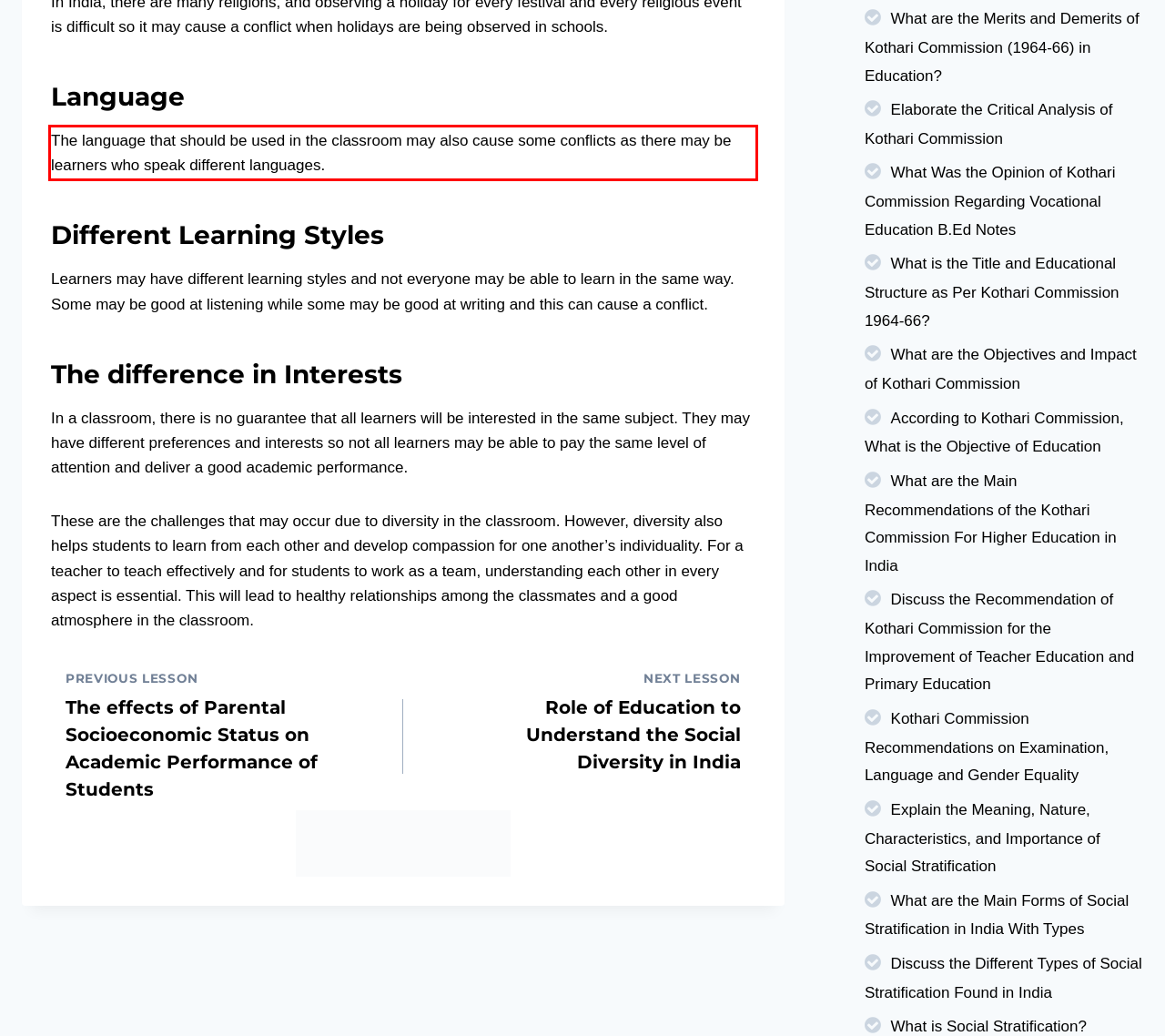Within the screenshot of the webpage, there is a red rectangle. Please recognize and generate the text content inside this red bounding box.

The language that should be used in the classroom may also cause some conflicts as there may be learners who speak different languages.